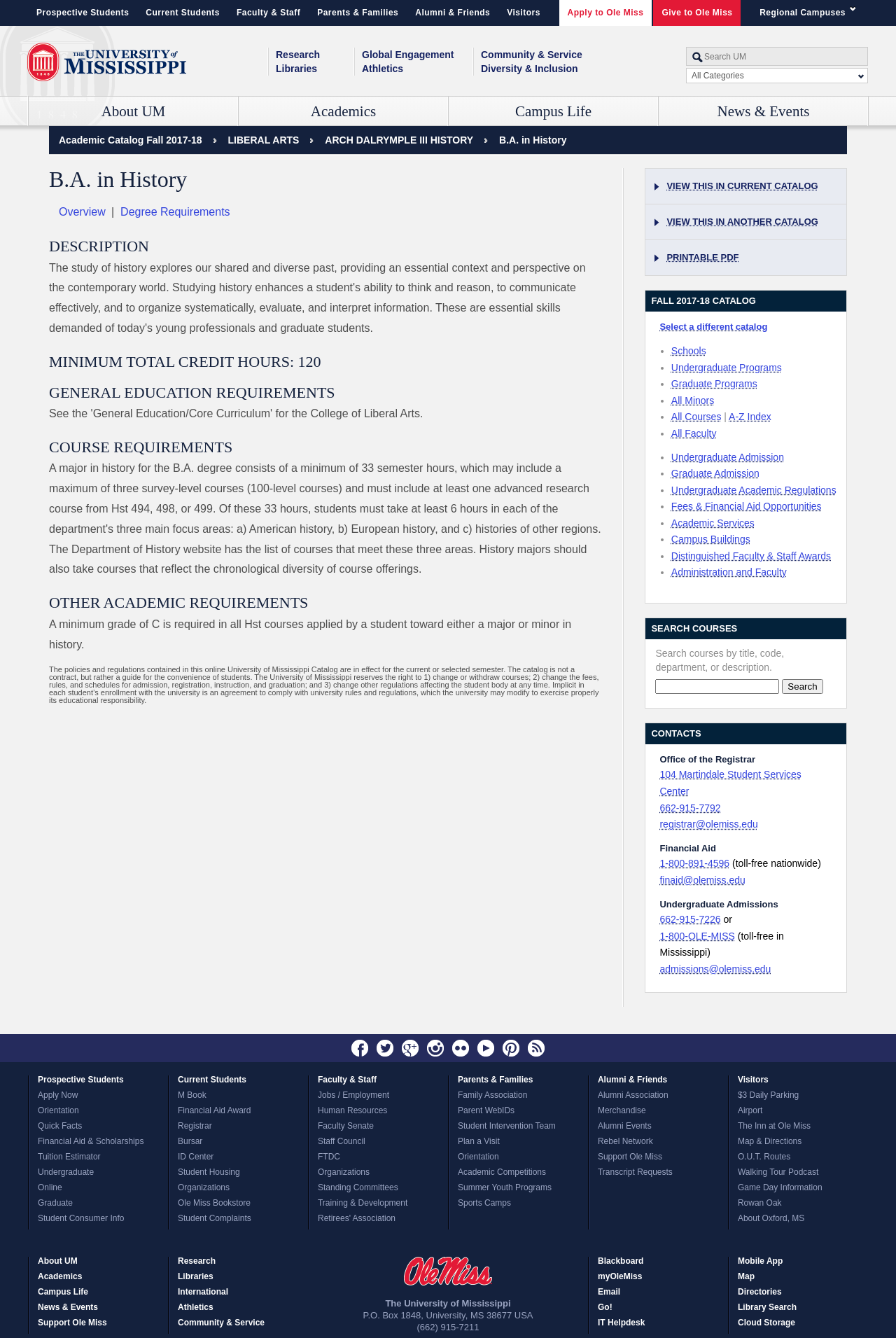Identify the coordinates of the bounding box for the element that must be clicked to accomplish the instruction: "Visit the College of Liberal Arts".

[0.04, 0.141, 0.155, 0.152]